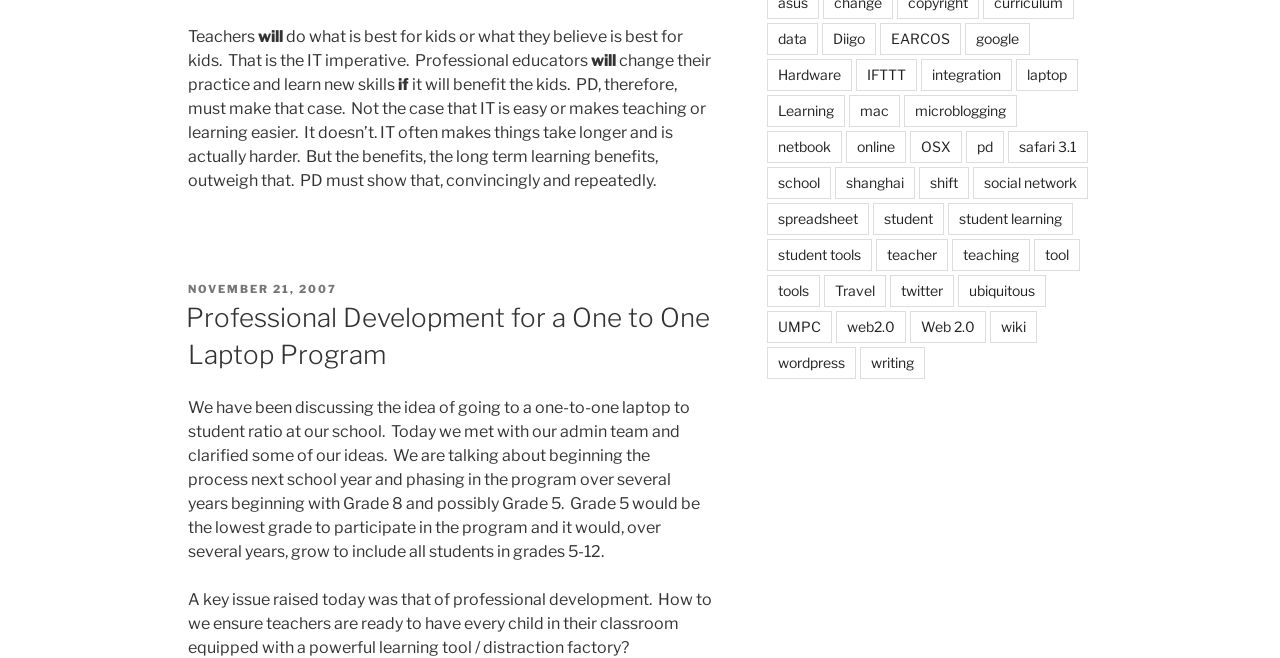Determine the bounding box coordinates for the UI element described. Format the coordinates as (top-left x, top-left y, bottom-right x, bottom-right y) and ensure all values are between 0 and 1. Element description: contact@glennbrownpianorebuilding.com

None